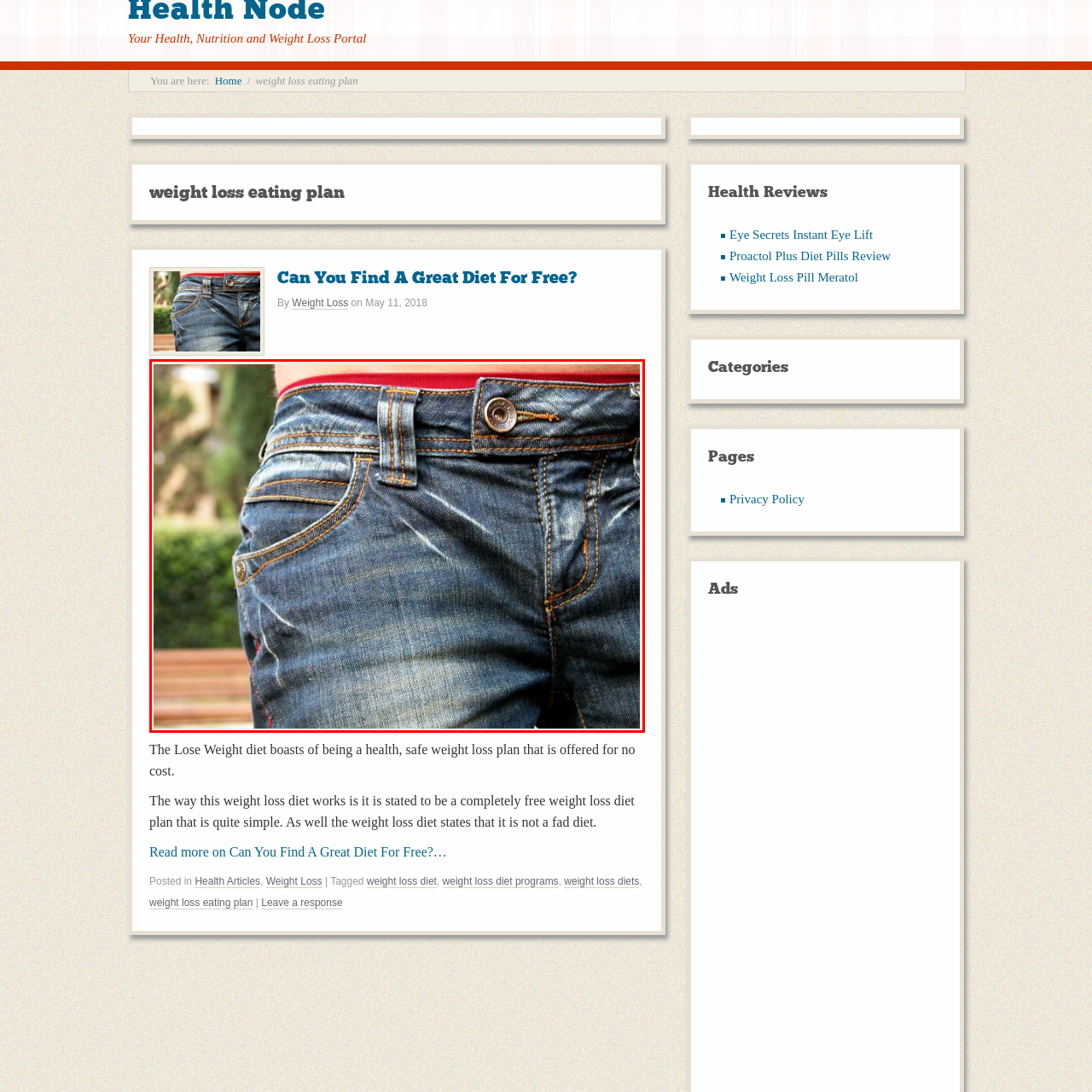What is the atmosphere suggested by the background?
Please analyze the image within the red bounding box and provide a comprehensive answer based on the visual information.

The background is slightly blurred, hinting at an outdoor setting with greenery, suggesting a relaxed, informal atmosphere.